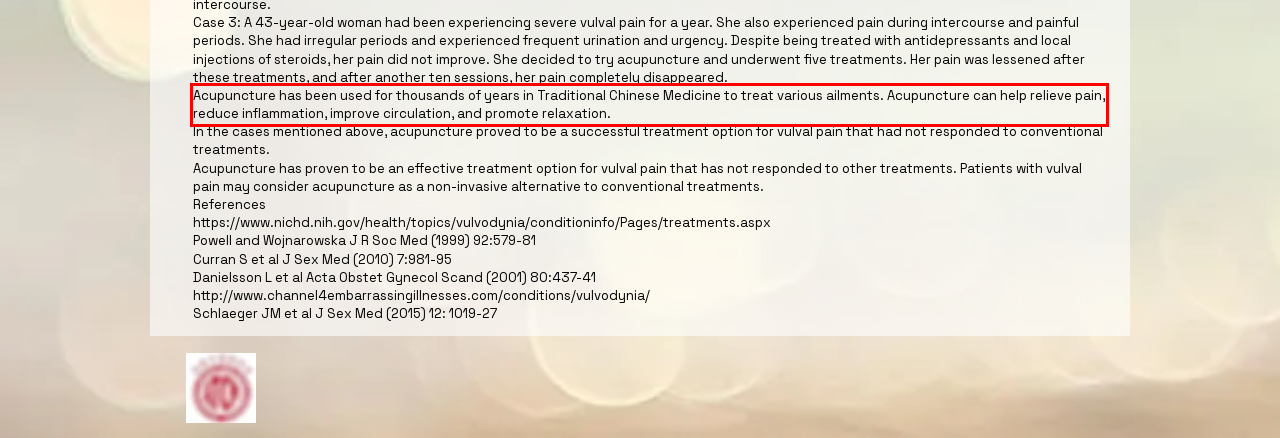You are provided with a screenshot of a webpage containing a red bounding box. Please extract the text enclosed by this red bounding box.

Acupuncture has been used for thousands of years in Traditional Chinese Medicine to treat various ailments. Acupuncture can help relieve pain, reduce inflammation, improve circulation, and promote relaxation.